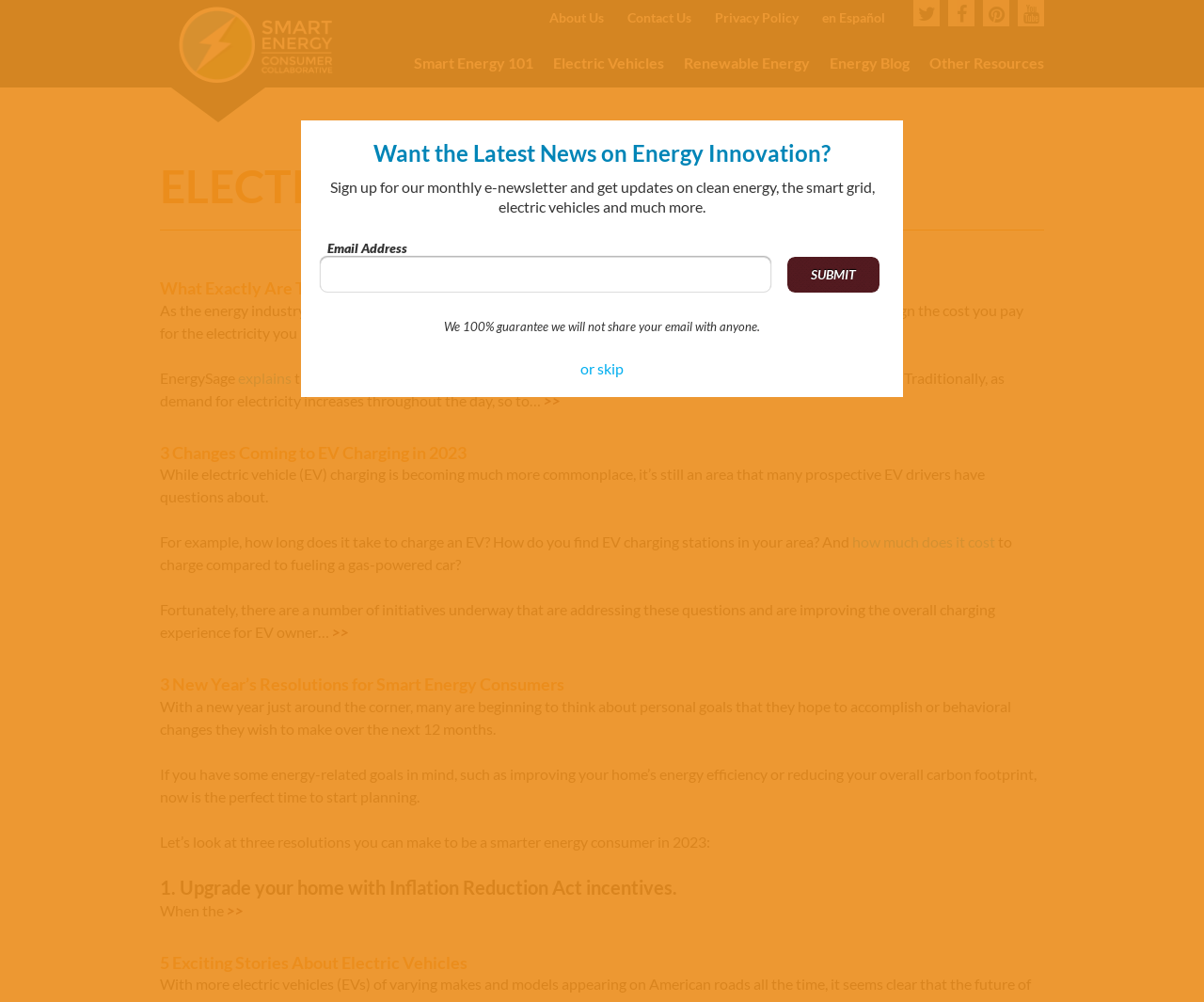Give the bounding box coordinates for the element described as: "Other Resources".

[0.772, 0.052, 0.867, 0.087]